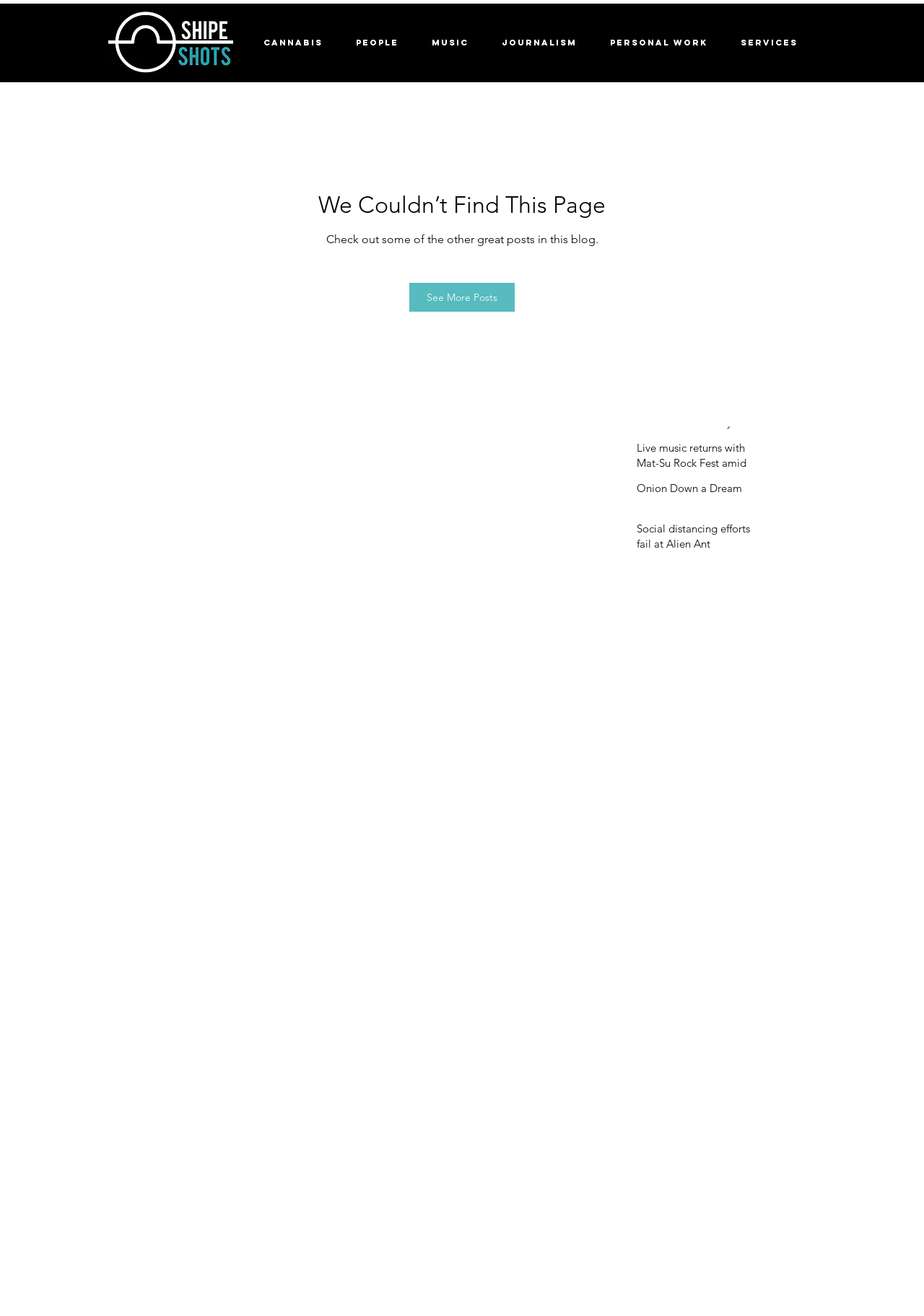Identify the bounding box coordinates of the region that needs to be clicked to carry out this instruction: "Check out other great posts in this blog". Provide these coordinates as four float numbers ranging from 0 to 1, i.e., [left, top, right, bottom].

[0.443, 0.215, 0.557, 0.237]